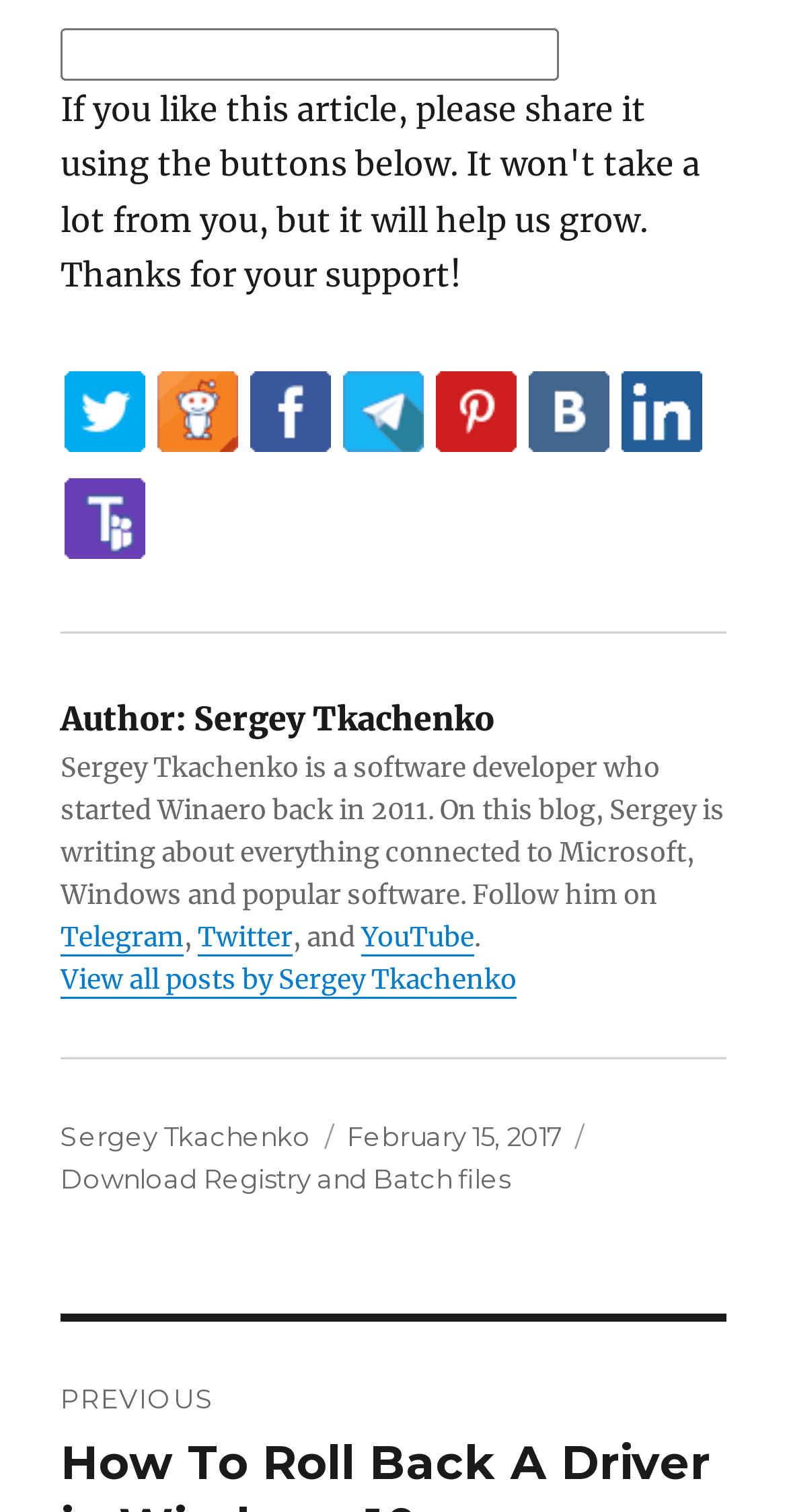What is the date of the post?
From the screenshot, provide a brief answer in one word or phrase.

February 15, 2017